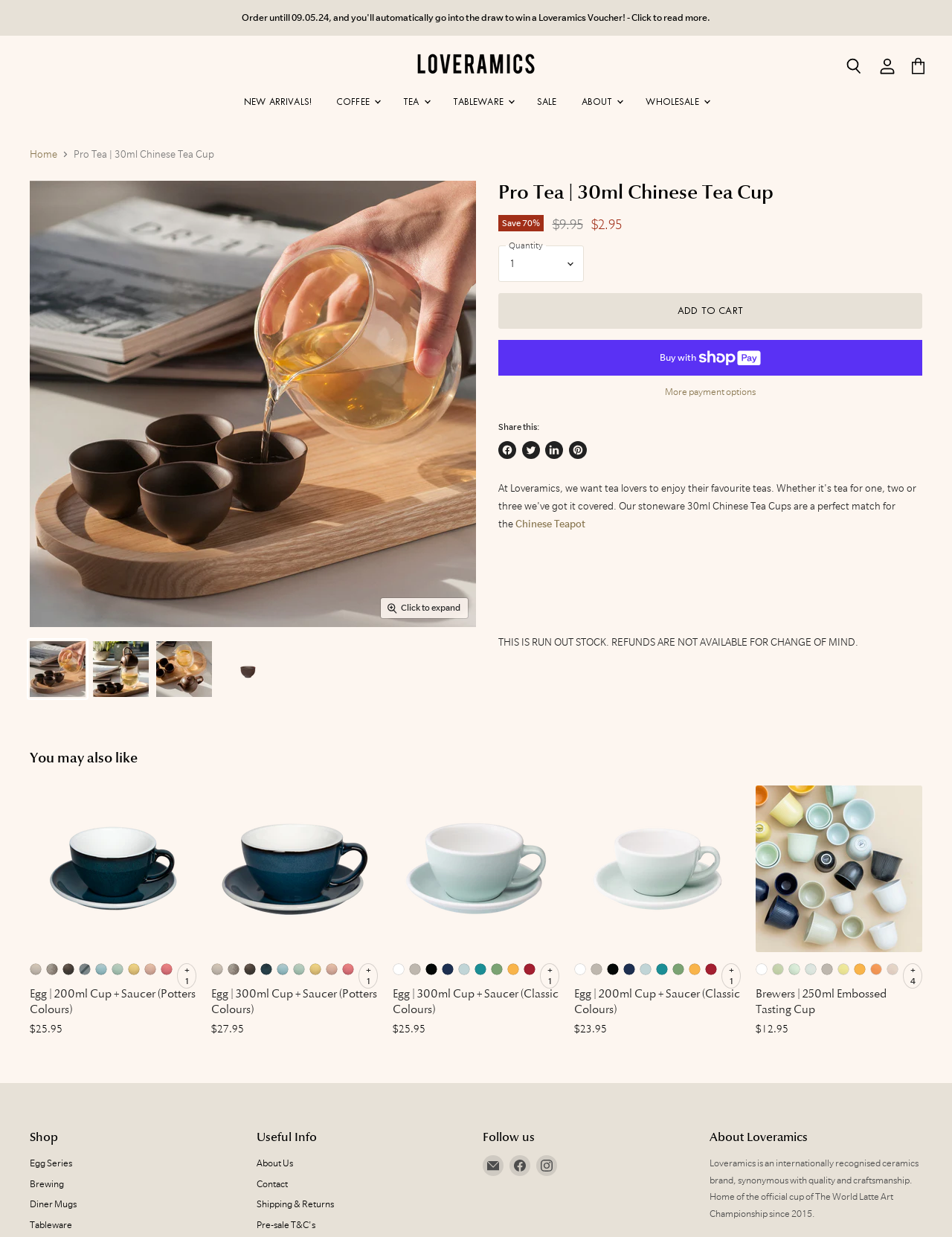Provide a brief response to the question below using one word or phrase:
What is the current price of the product?

$2.95